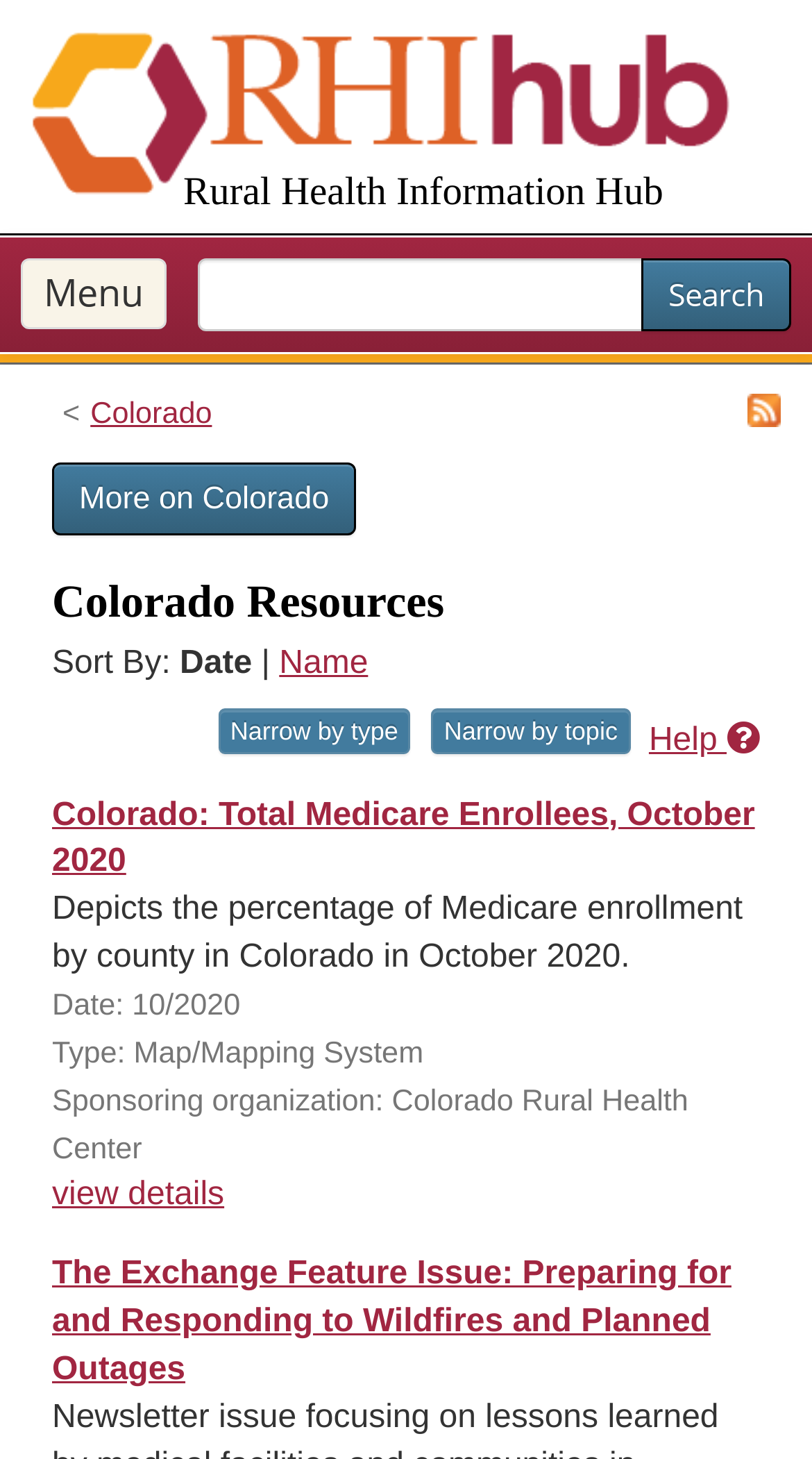Using details from the image, please answer the following question comprehensively:
What is the name of the health information hub?

The name of the health information hub can be found in the top-left corner of the webpage, where it says 'Colorado Resources - Rural Health Information Hub'.